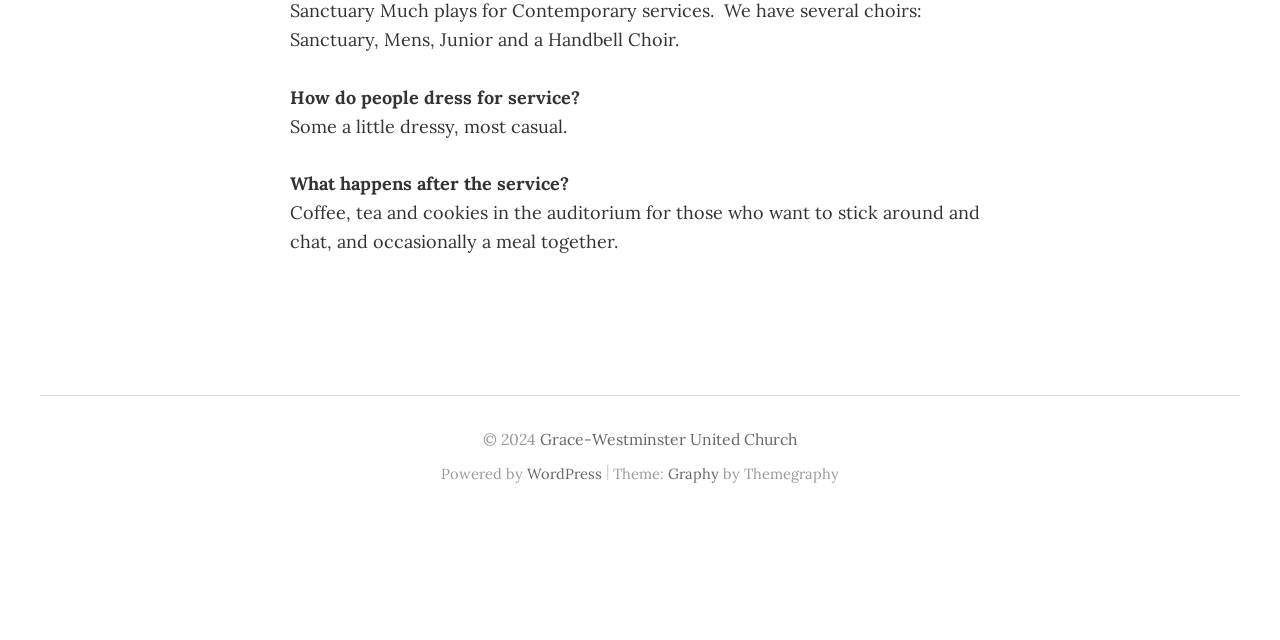Extract the bounding box of the UI element described as: "Grace-Westminster United Church".

[0.422, 0.671, 0.623, 0.702]